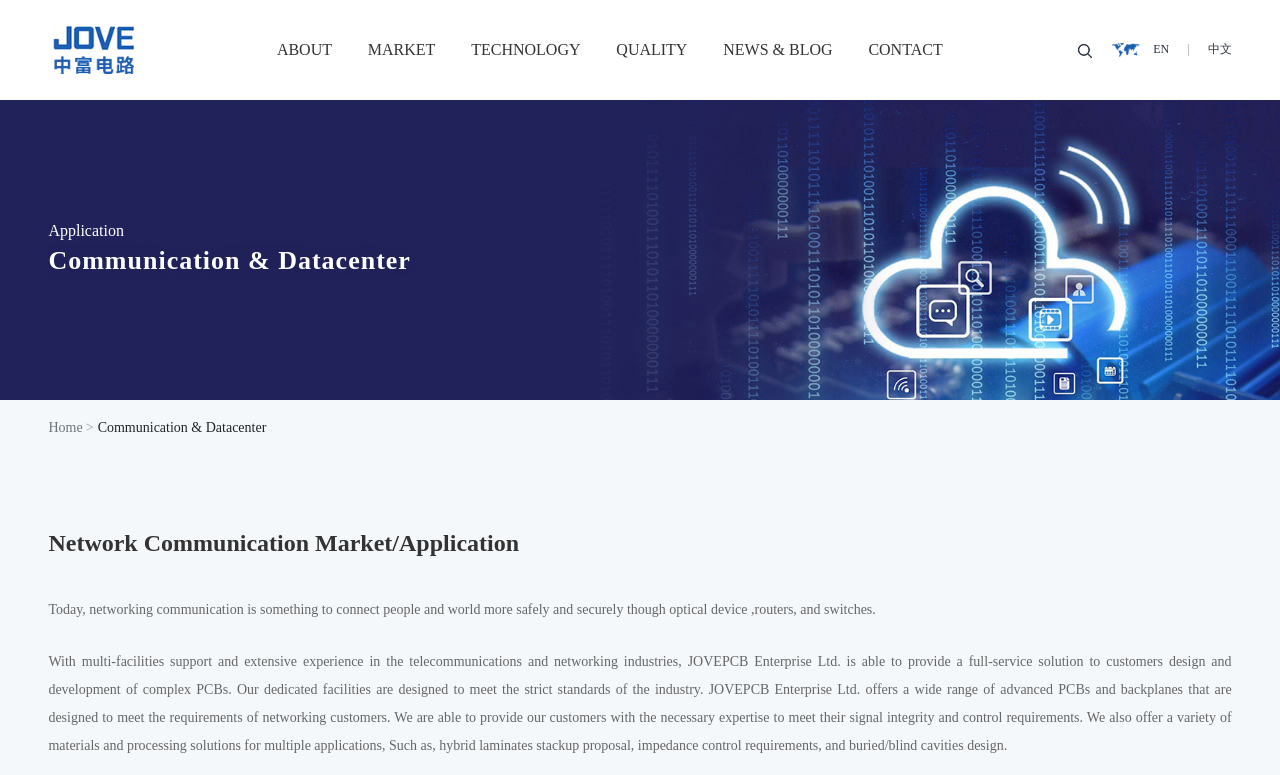Answer the question with a single word or phrase: 
How many navigation links are there?

7